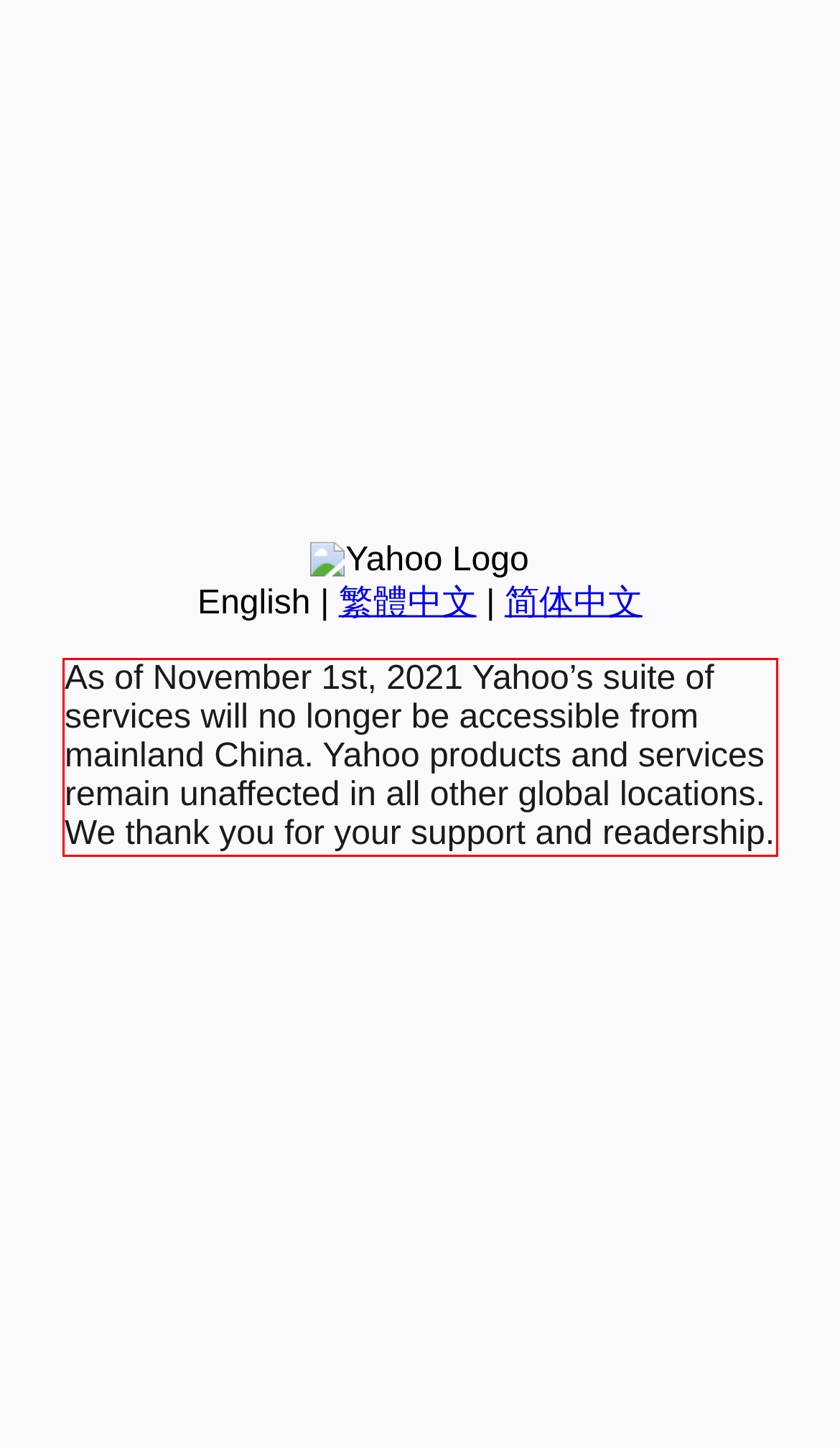Please extract the text content within the red bounding box on the webpage screenshot using OCR.

As of November 1st, 2021 Yahoo’s suite of services will no longer be accessible from mainland China. Yahoo products and services remain unaffected in all other global locations. We thank you for your support and readership.